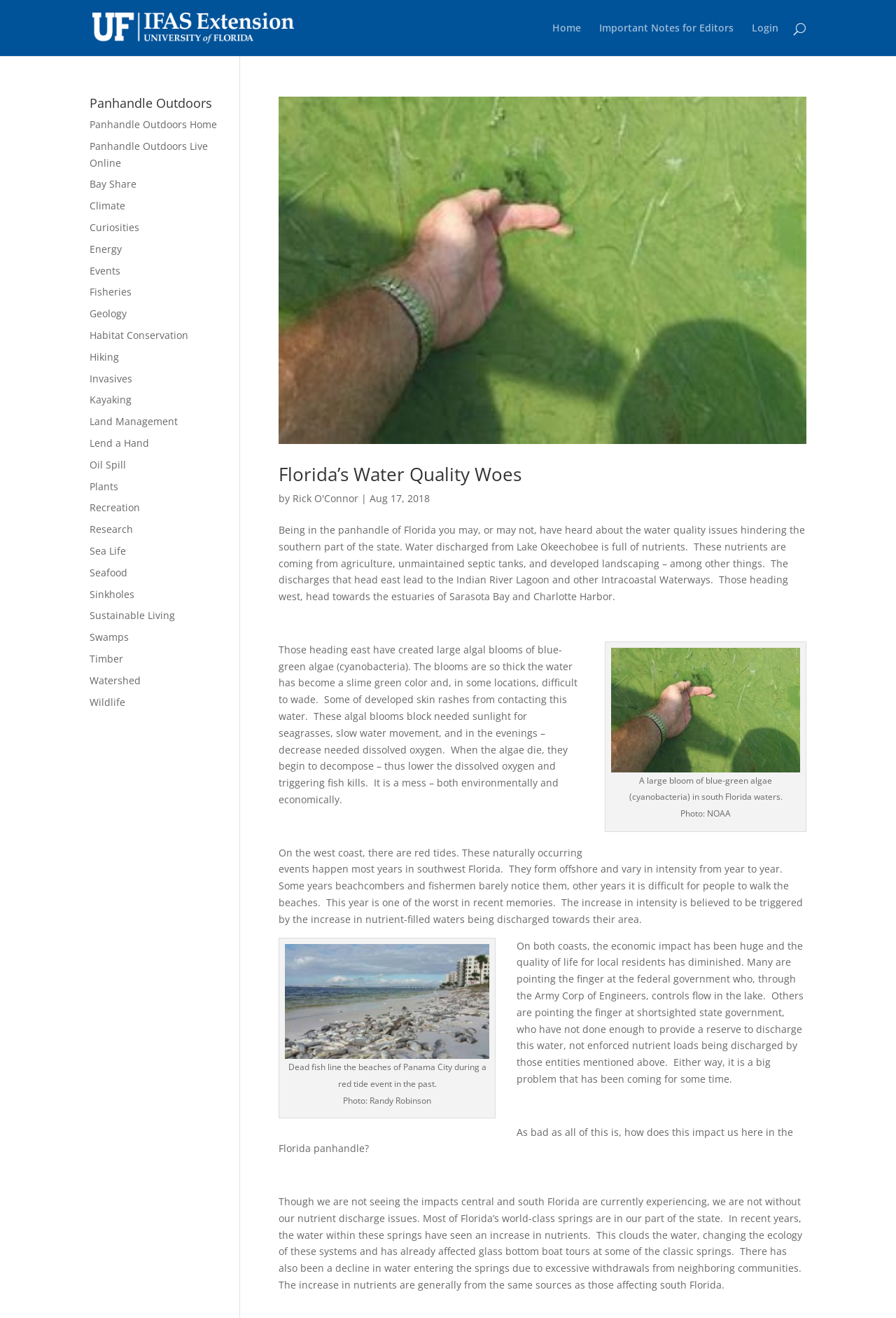What is the source of the nutrients affecting the water quality?
Based on the image, provide a one-word or brief-phrase response.

agriculture, septic tanks, landscaping